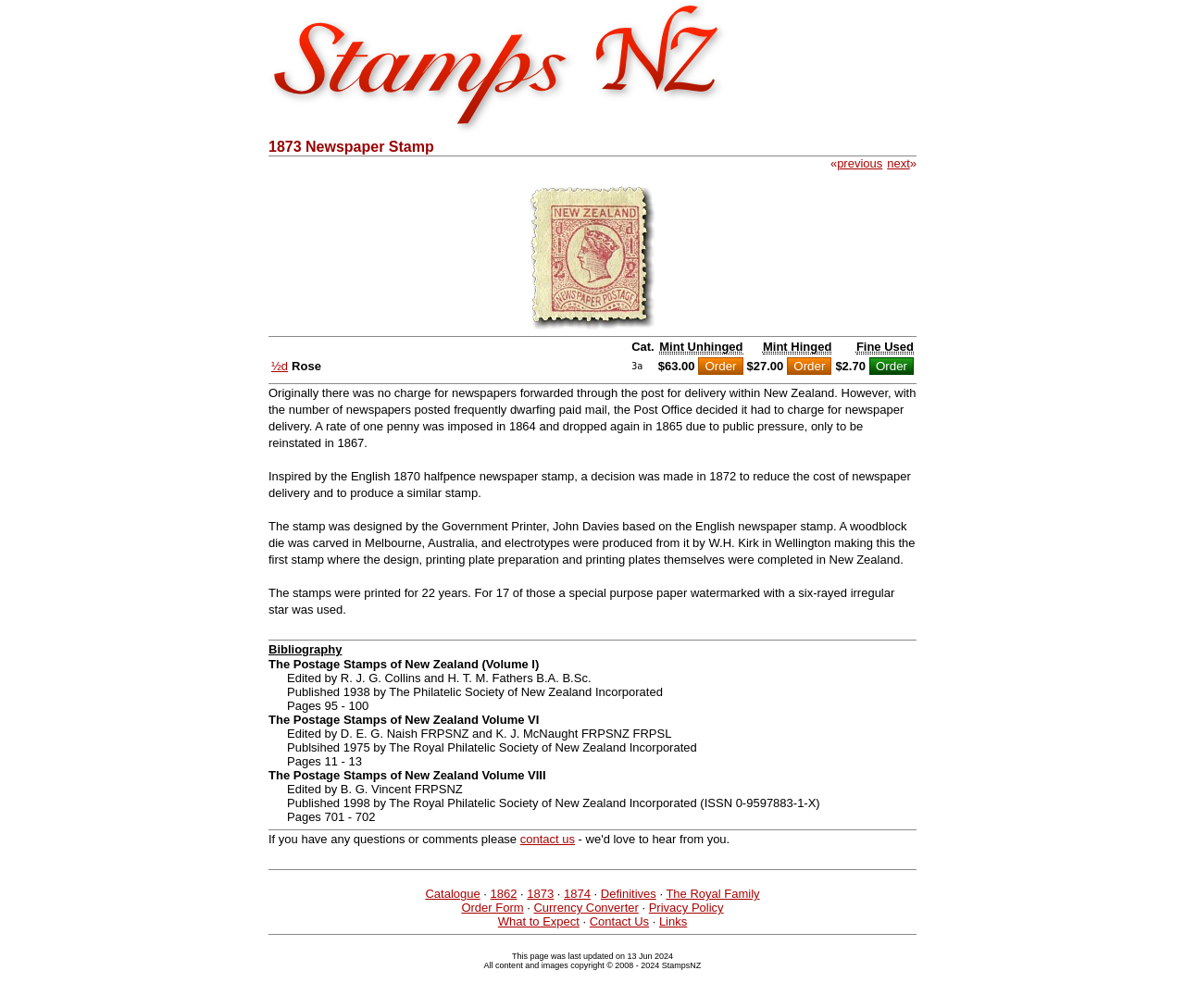Explain the contents of the webpage comprehensively.

This webpage is about the 1873 Newspaper Stamp of New Zealand, a philatelic postage issue. At the top, there is a link to "stampsnz.com" with an associated image. Below it, there is a heading with "previous" and "next" links. To the right of the heading, there is a larger image of the 1873 Newspaper Stamp.

Below the image, there is a table with several rows, each containing information about the stamp, including its category, condition, and price. The table has multiple columns, with the category column containing text such as "Cat." and "Mint Unhinged", and the condition column containing abbreviations with descriptions, such as "As new condition with largely undisturbed gum". The price column contains numerical values, such as "$63.00".

Following the table, there are several paragraphs of text that provide historical information about the stamp, including its design, production, and usage. The text is divided into sections, with headings and subheadings that describe the different aspects of the stamp's history.

Below the historical text, there is a section titled "Bibliography" that lists several references, including books and their publication details. The references are listed in a vertical column, with each reference consisting of a title, editor, publication date, and page numbers.

At the bottom of the page, there are several links to other pages, including "Catalogue", "Definitives", "The Royal Family", and "Order Form". There are also links to "Currency Converter", "Privacy Policy", "What to Expect", "Contact Us", and "Links". The page ends with a copyright notice and a statement indicating when the page was last updated.